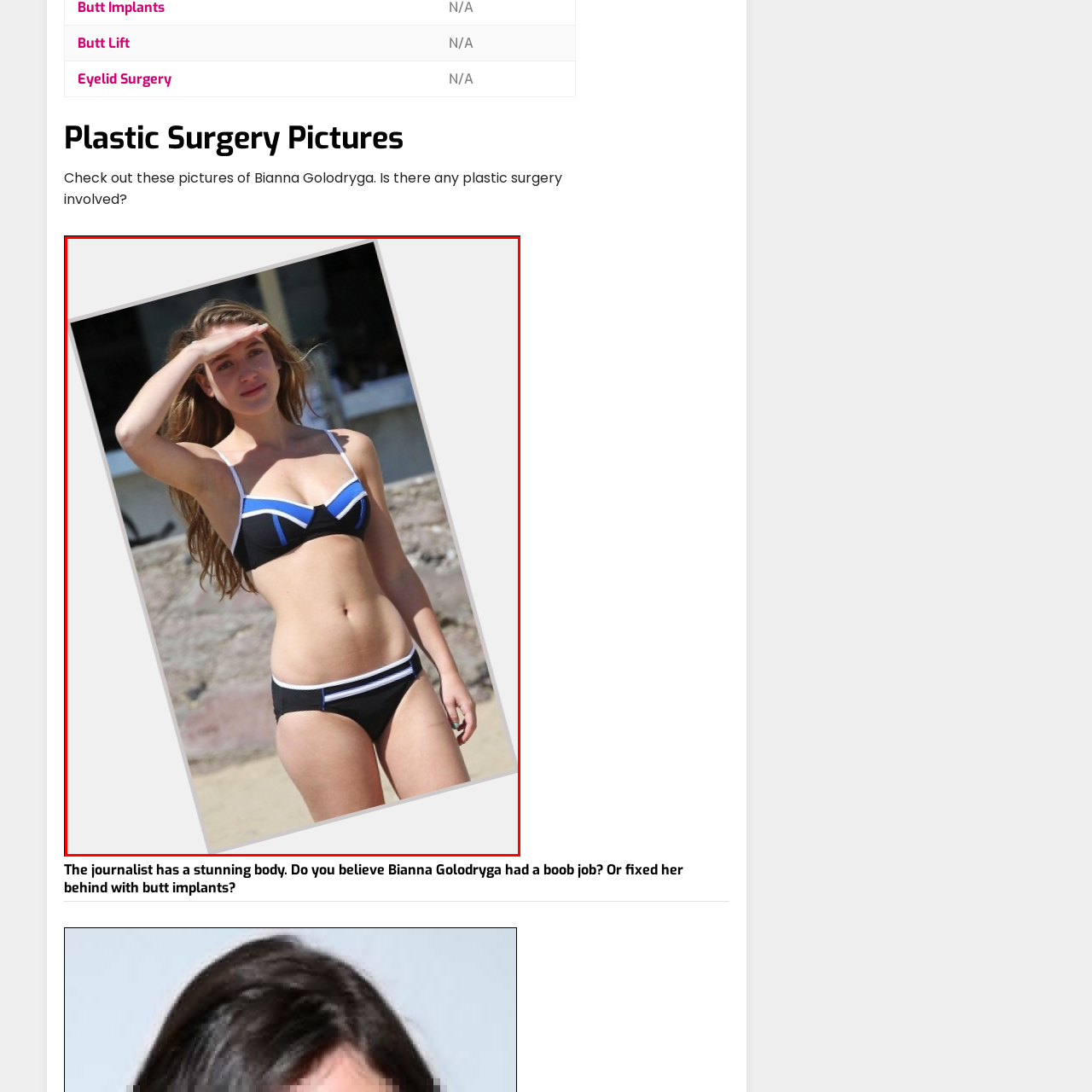What is the atmosphere hinted at in the background?
Direct your attention to the image inside the red bounding box and provide a detailed explanation in your answer.

The caption implies that the background of the image suggests a lively beach atmosphere, which is consistent with the woman's relaxed and playful demeanor, and the overall summery vibe of the image.